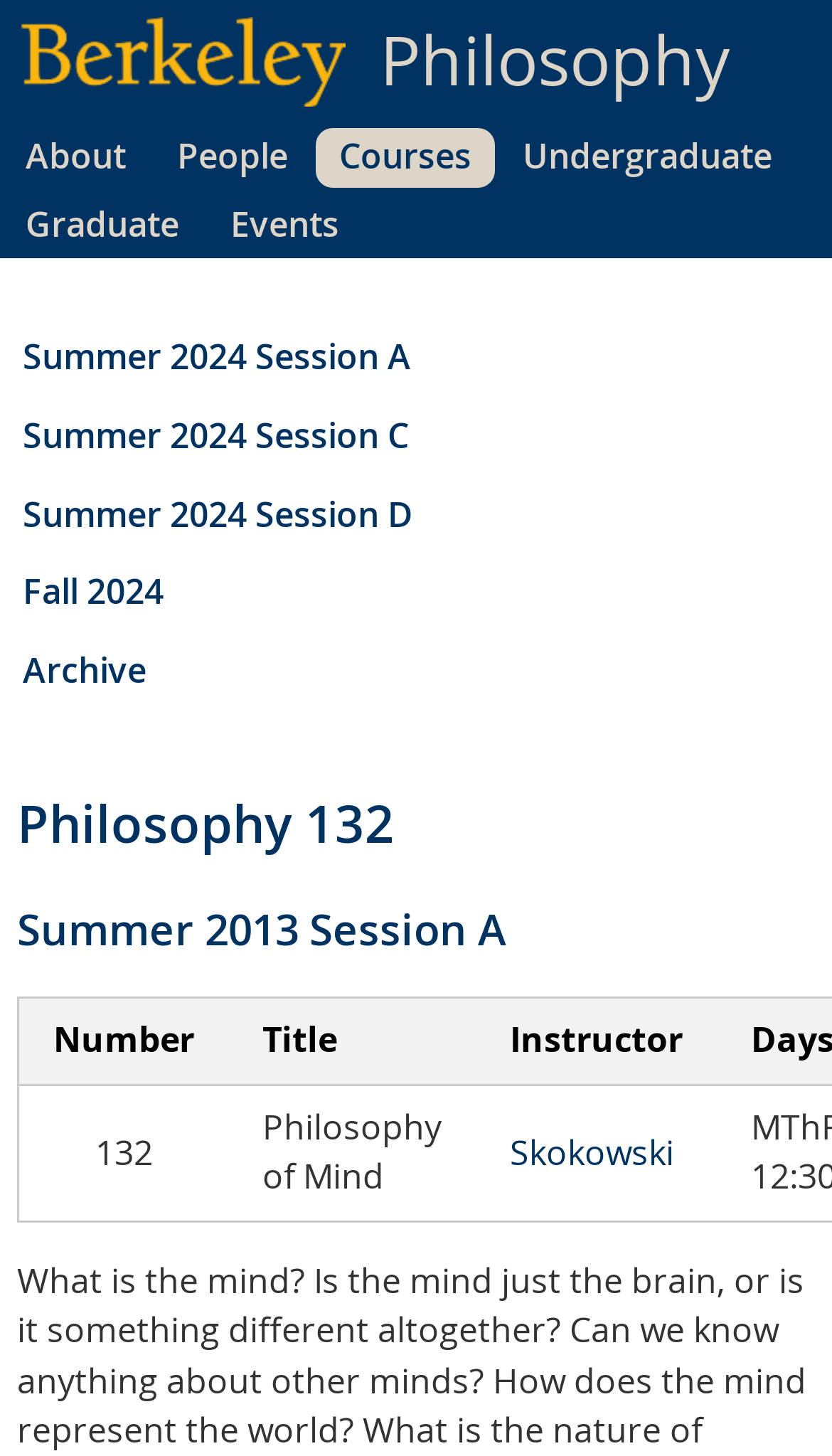Please identify the bounding box coordinates of where to click in order to follow the instruction: "view the Summer 2024 Session A page".

[0.021, 0.225, 0.677, 0.267]